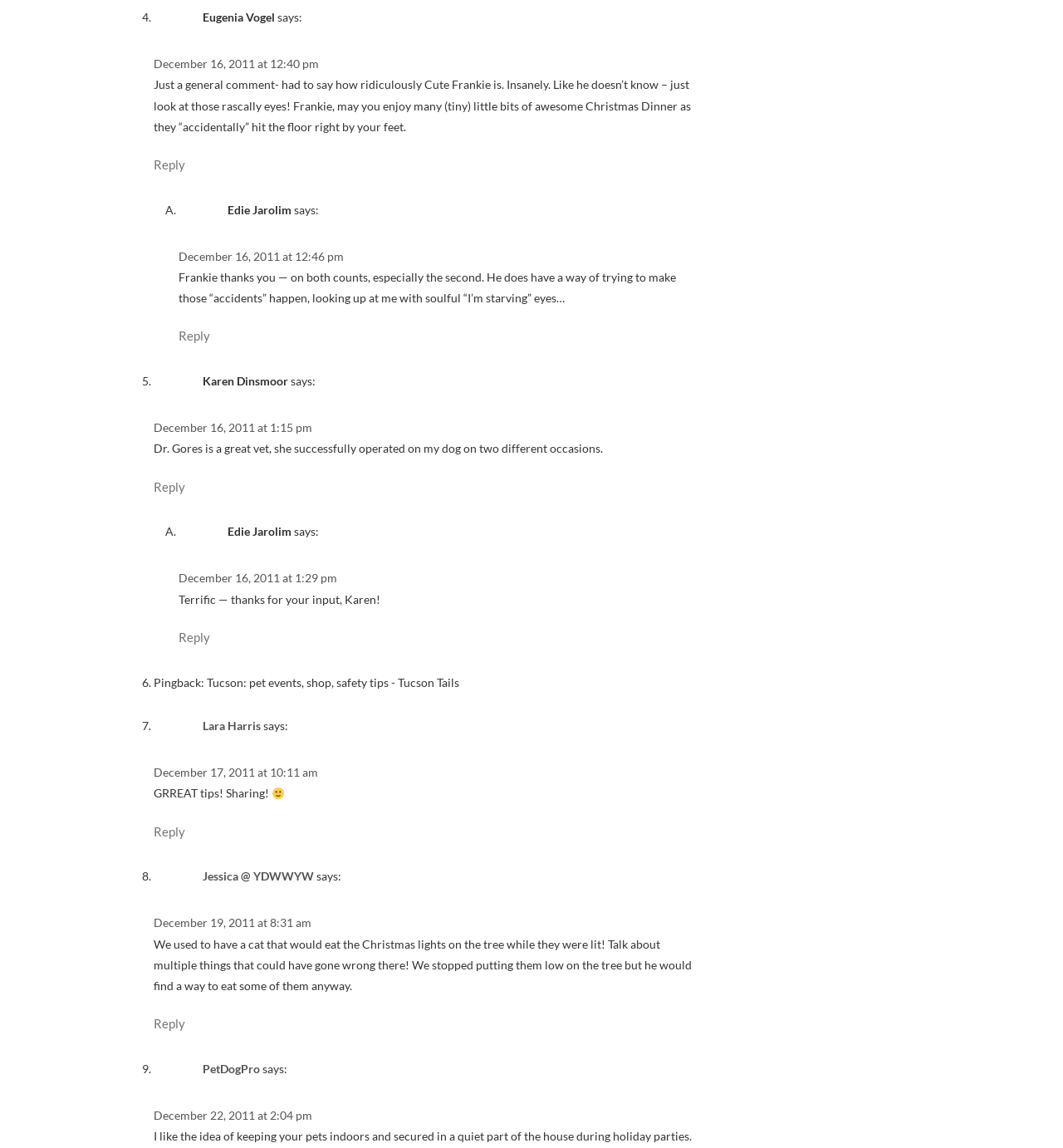Select the bounding box coordinates of the element I need to click to carry out the following instruction: "Reply to Eugenia Vogel".

[0.145, 0.137, 0.174, 0.15]